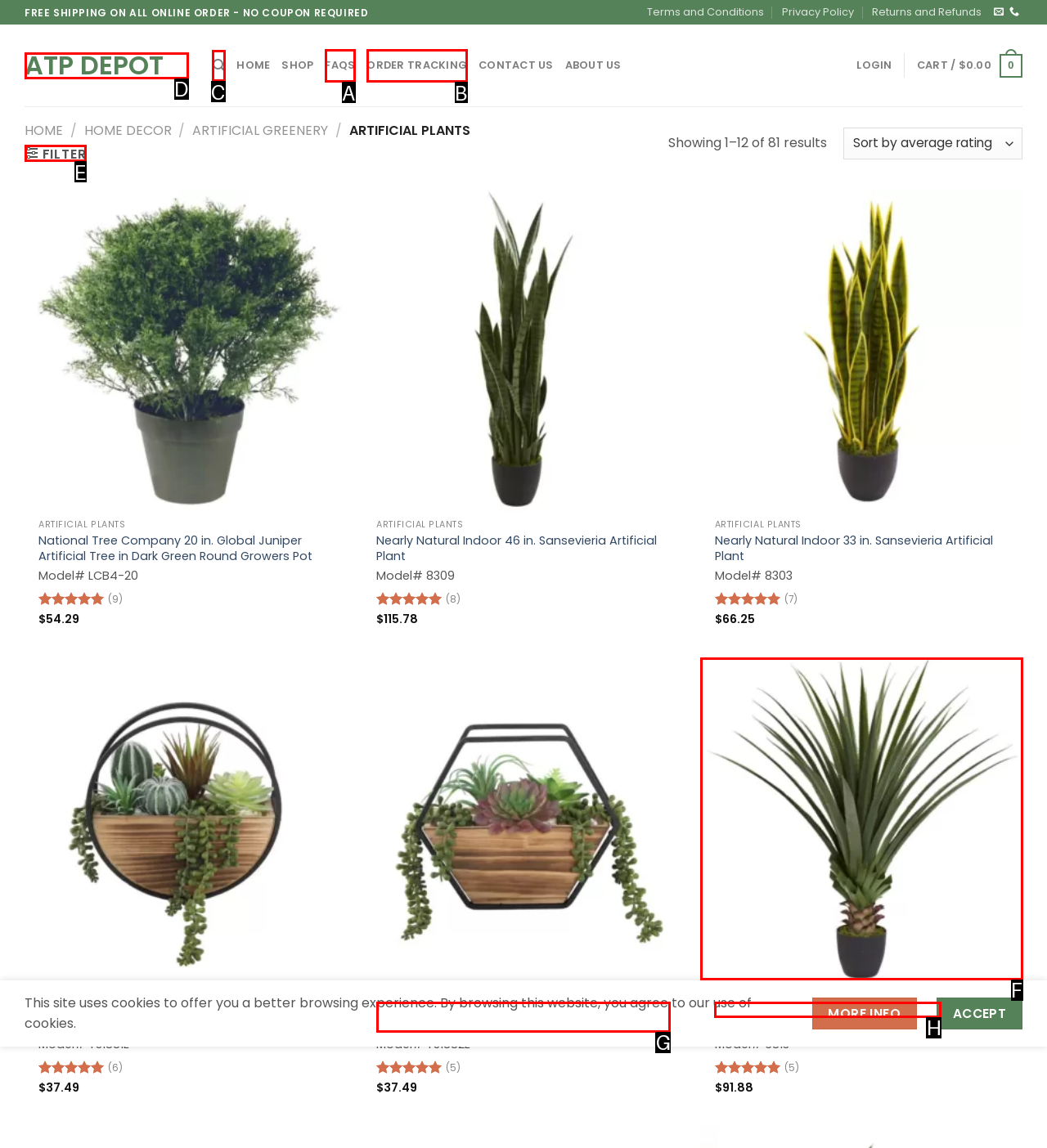Indicate the HTML element to be clicked to accomplish this task: Search for products Respond using the letter of the correct option.

C